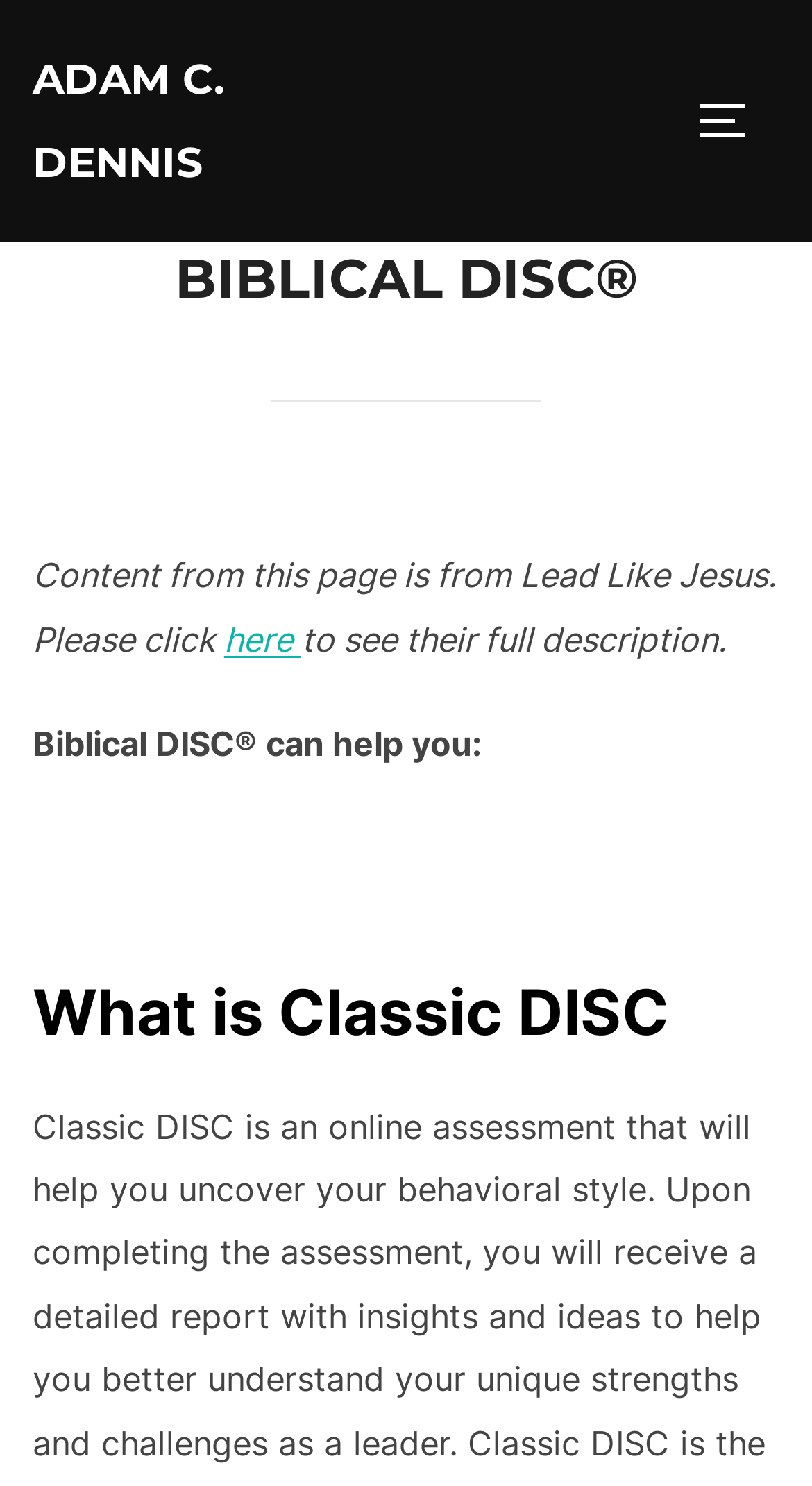What is the purpose of Biblical DISC?
Refer to the image and provide a concise answer in one word or phrase.

To help you